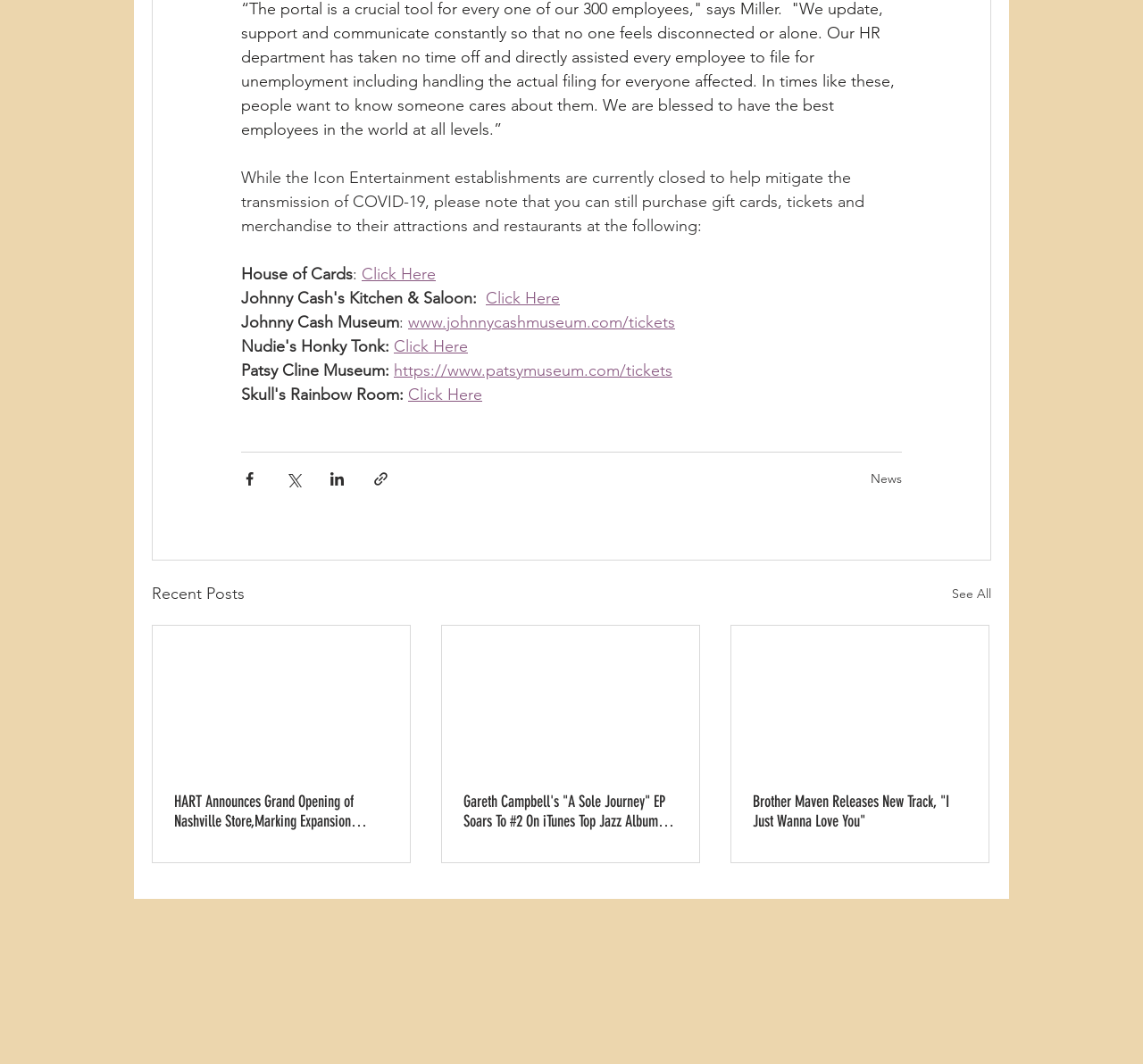How many social media sharing options are available?
Please answer using one word or phrase, based on the screenshot.

4